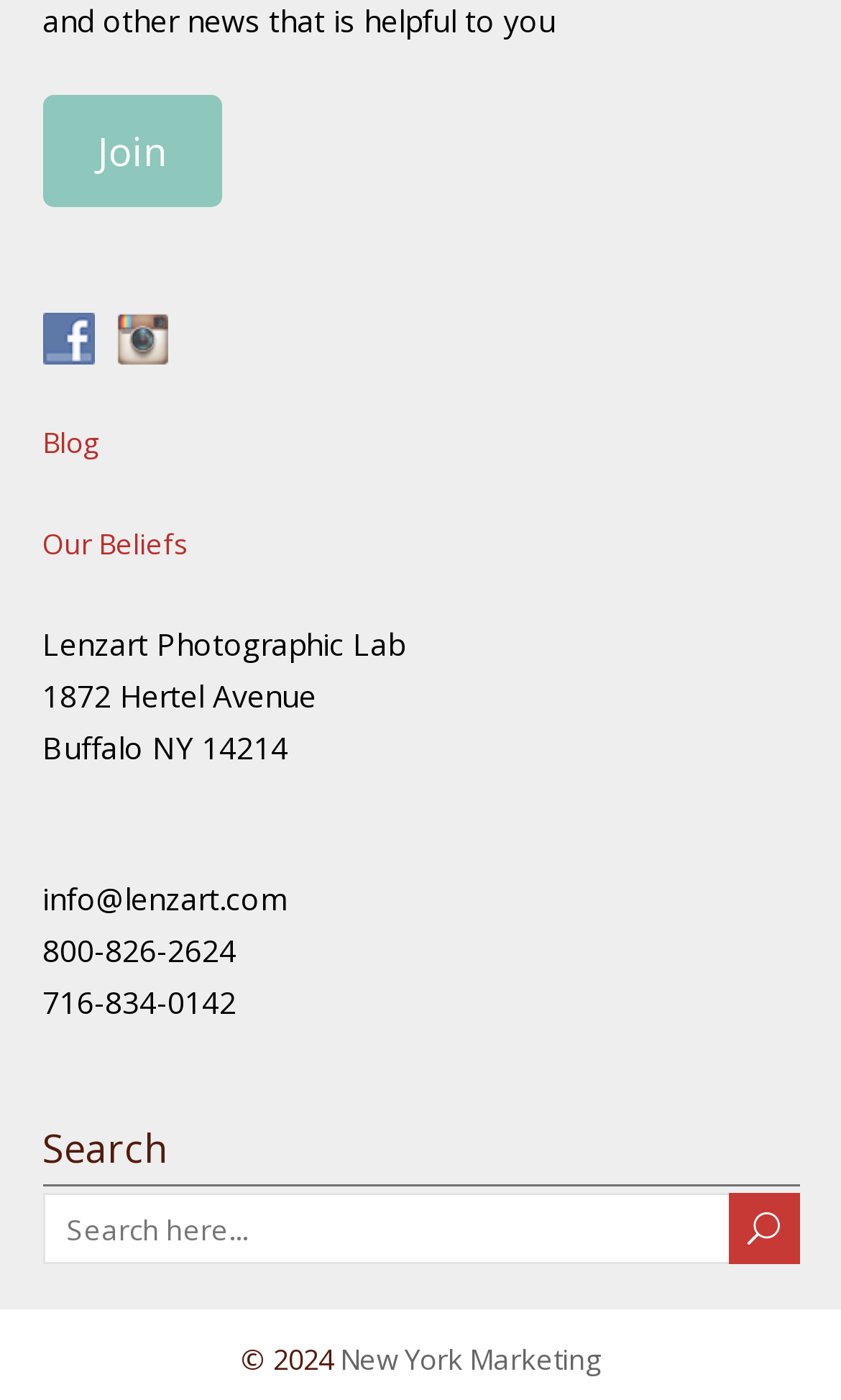Determine the coordinates of the bounding box for the clickable area needed to execute this instruction: "Follow us on Facebook".

[0.05, 0.222, 0.137, 0.256]